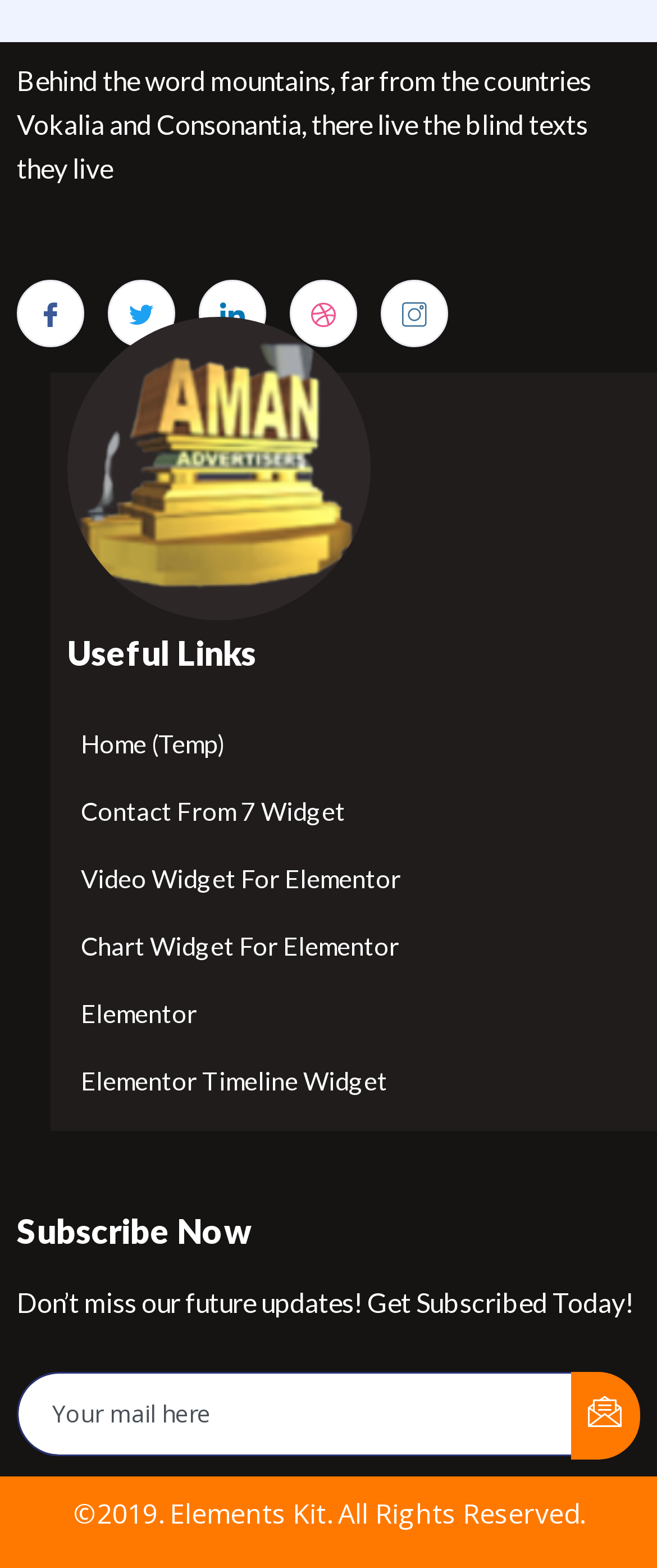Using the information in the image, give a detailed answer to the following question: What is the purpose of the 'Subscribe Now' section?

I determined the purpose of the 'Subscribe Now' section by examining the text 'Don’t miss our future updates! Get Subscribed Today!' and the presence of a textbox and submit button, which suggest that the section is for subscribing to receive future updates.